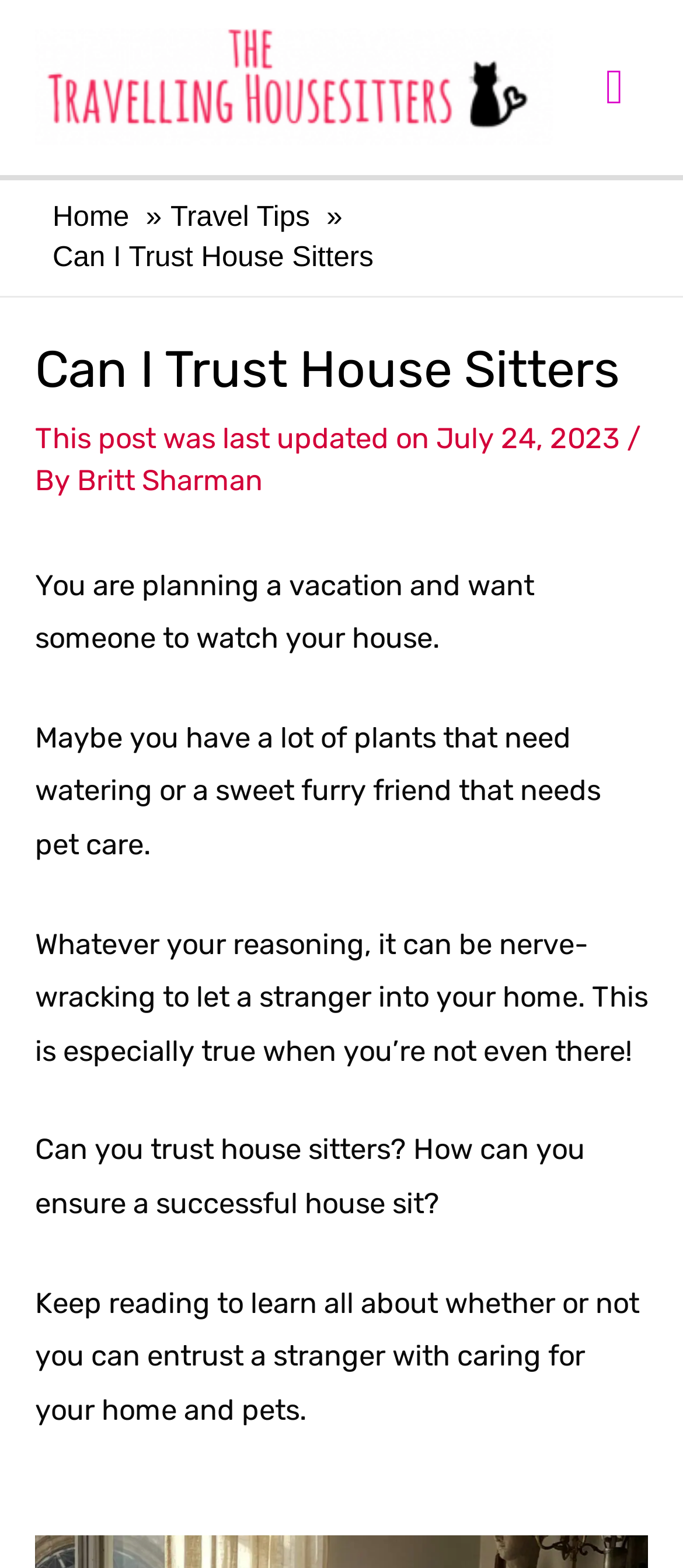Please find the main title text of this webpage.

Can I Trust House Sitters